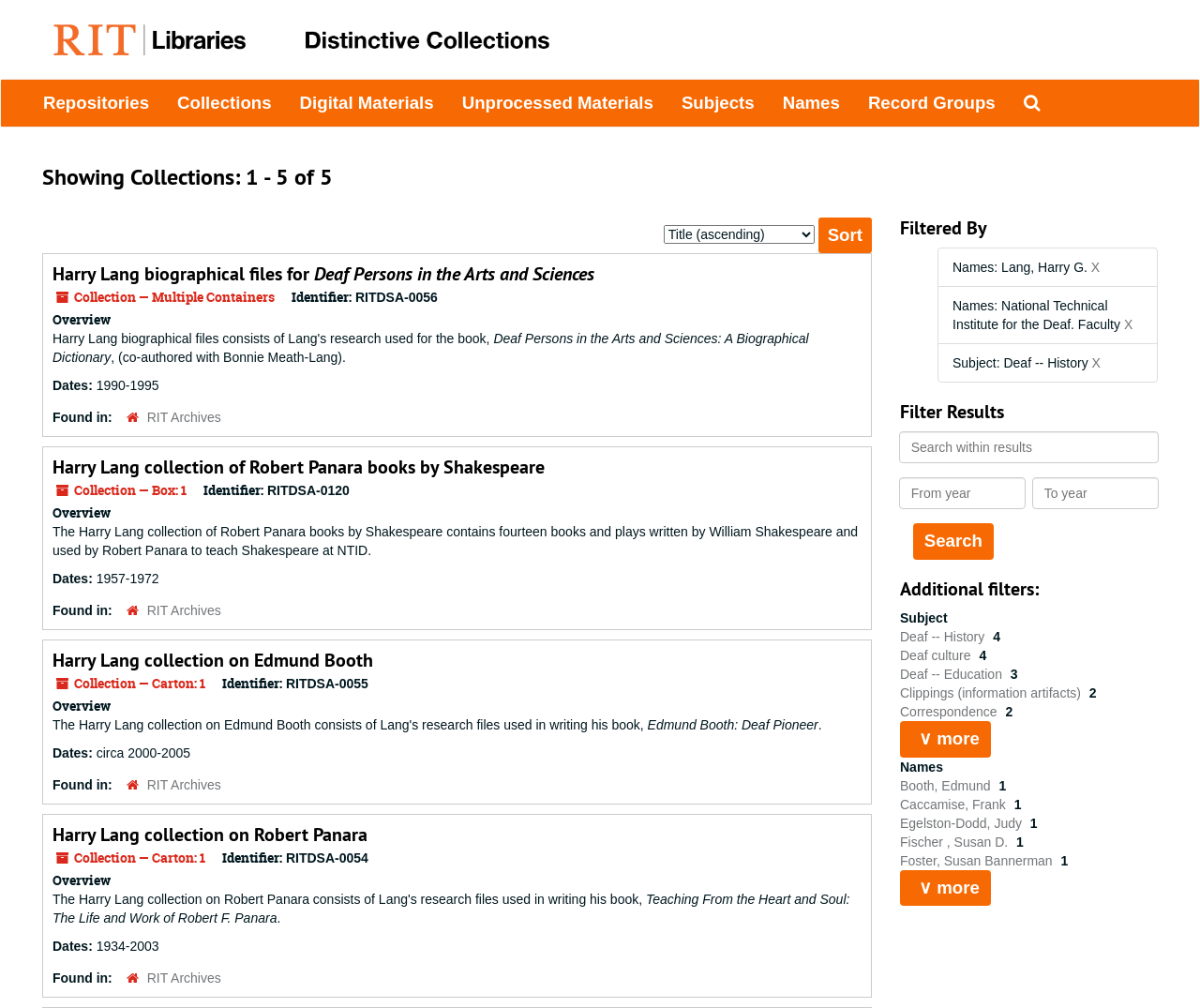How many filters are applied to the results?
Using the screenshot, give a one-word or short phrase answer.

3